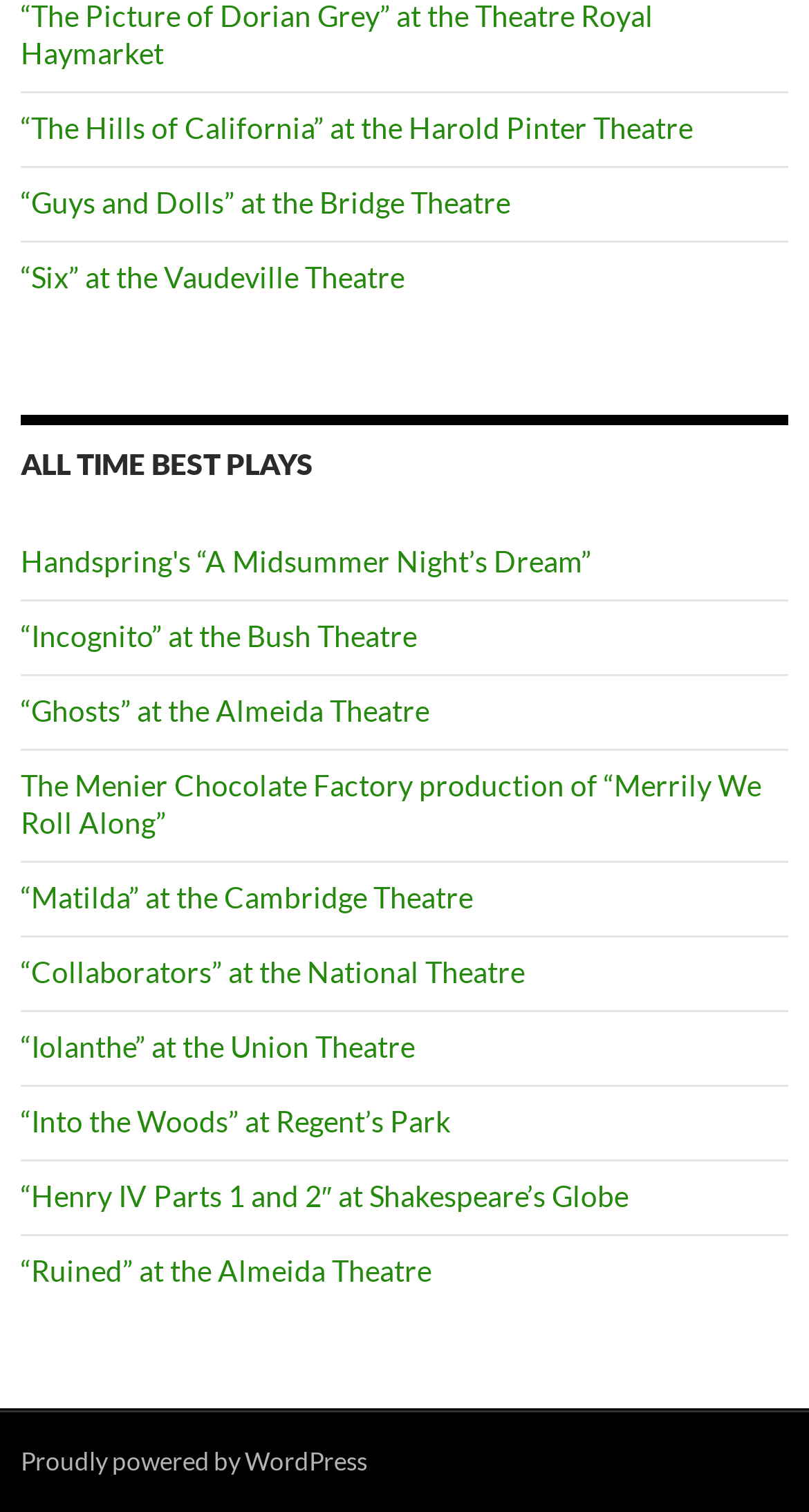Could you indicate the bounding box coordinates of the region to click in order to complete this instruction: "Explore 'ALL TIME BEST PLAYS'".

[0.026, 0.275, 0.974, 0.324]